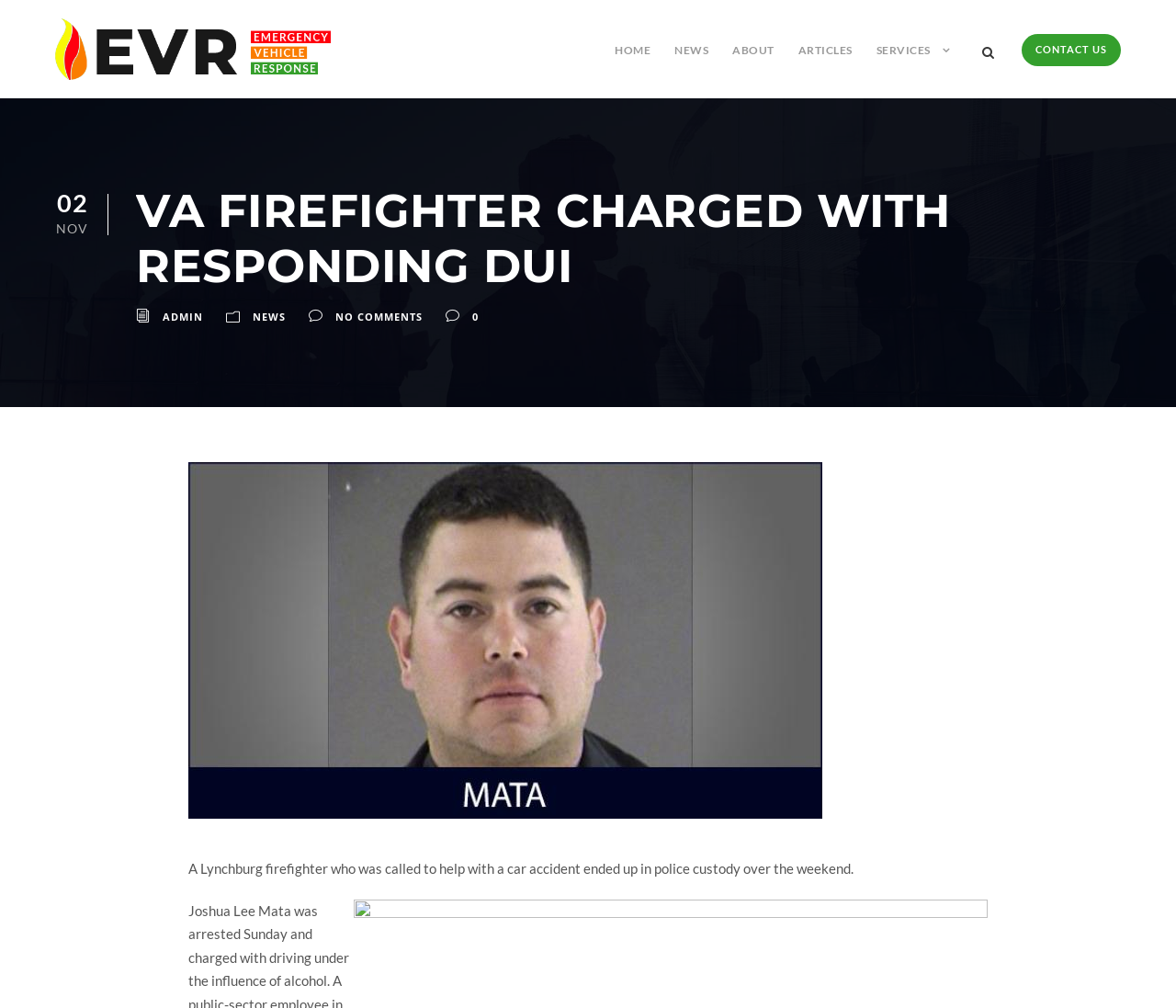What was Joshua Lee Mata responding to when he was arrested?
Please provide a comprehensive answer based on the information in the image.

According to the webpage content, Joshua Lee Mata was called to help with a car accident, and it was during this response that he ended up in police custody.